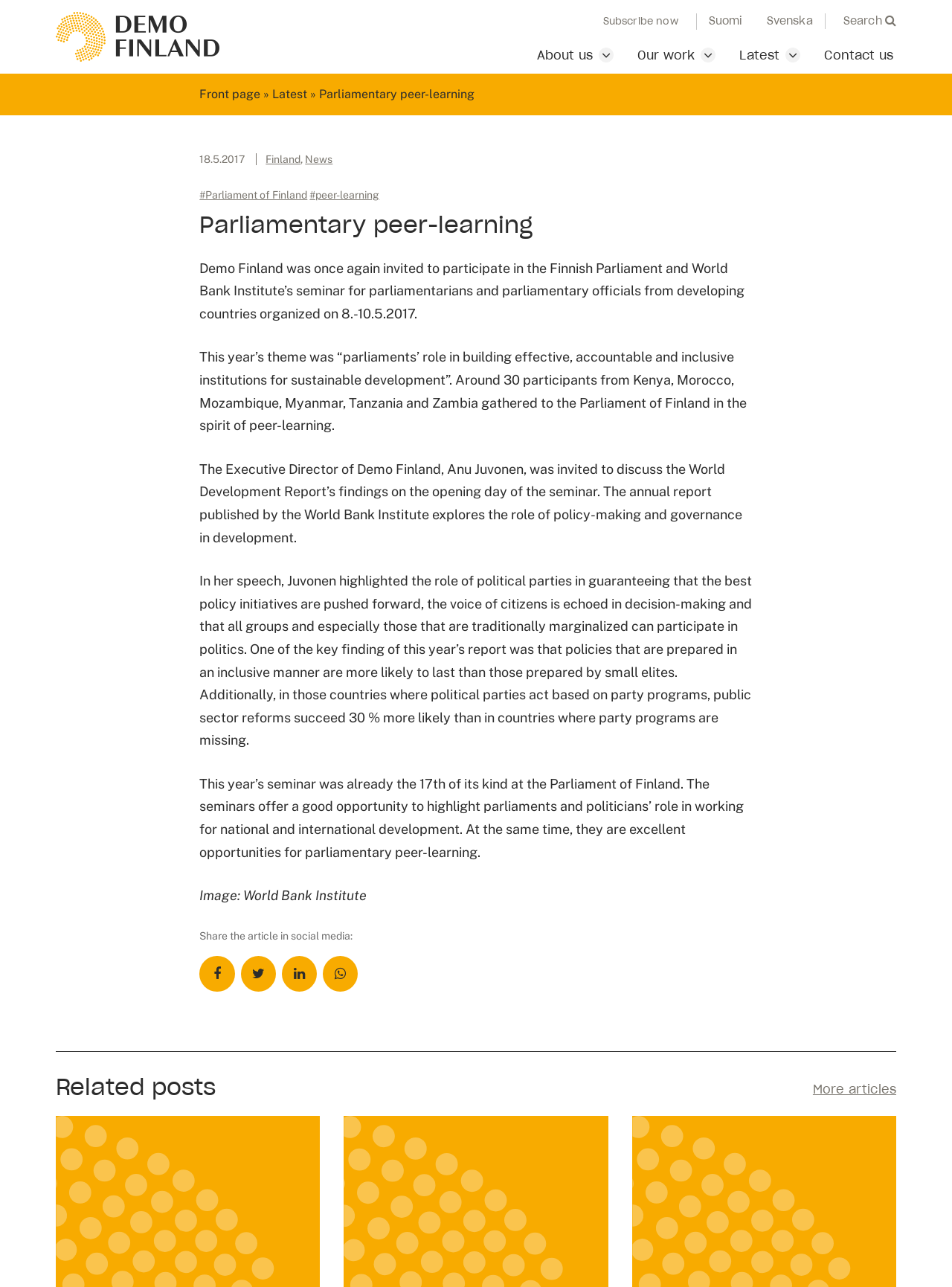Craft a detailed narrative of the webpage's structure and content.

The webpage is about a seminar for parliamentarians and parliamentary officials from developing countries, organized by the Finnish Parliament and World Bank Institute. At the top, there is a logo of "Demo Finland" with a link to the organization's website. Next to it, there are links to subscribe to a newsletter, switch to Finnish or Swedish language, and open a site search function.

Below the top section, there is a navigation menu with links to "About us", "Our work", "Latest", and "Contact us". On the left side, there is a breadcrumbs navigation menu showing the current page's location, with links to the front page and "Latest" section.

The main content of the page is an article about the seminar, which includes several paragraphs of text describing the event and its theme. The article is divided into sections with headings, and there are links to related topics, such as the Parliament of Finland and peer-learning.

At the bottom of the article, there are social media sharing links, allowing users to share the article on Facebook, Twitter, LinkedIn, and WhatsApp. Below the sharing links, there is a horizontal separator, followed by a heading "Related posts" and a link to "More articles".

Throughout the page, there are several images, including a logo of Demo Finland and an image related to the World Bank Institute. The overall layout is organized, with clear headings and concise text, making it easy to navigate and read.